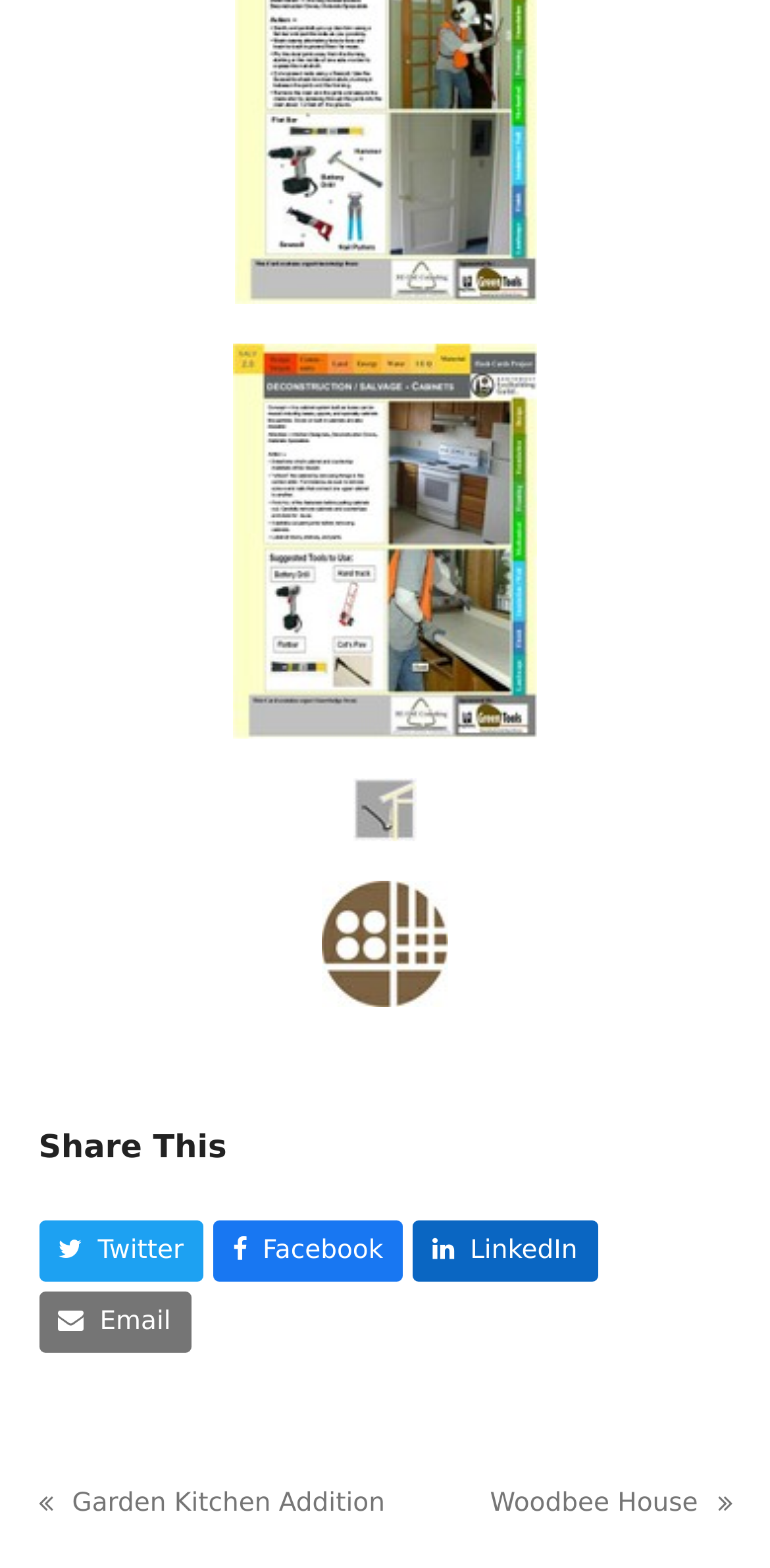Find the bounding box coordinates corresponding to the UI element with the description: "LinkedIn". The coordinates should be formatted as [left, top, right, bottom], with values as floats between 0 and 1.

[0.536, 0.778, 0.776, 0.818]